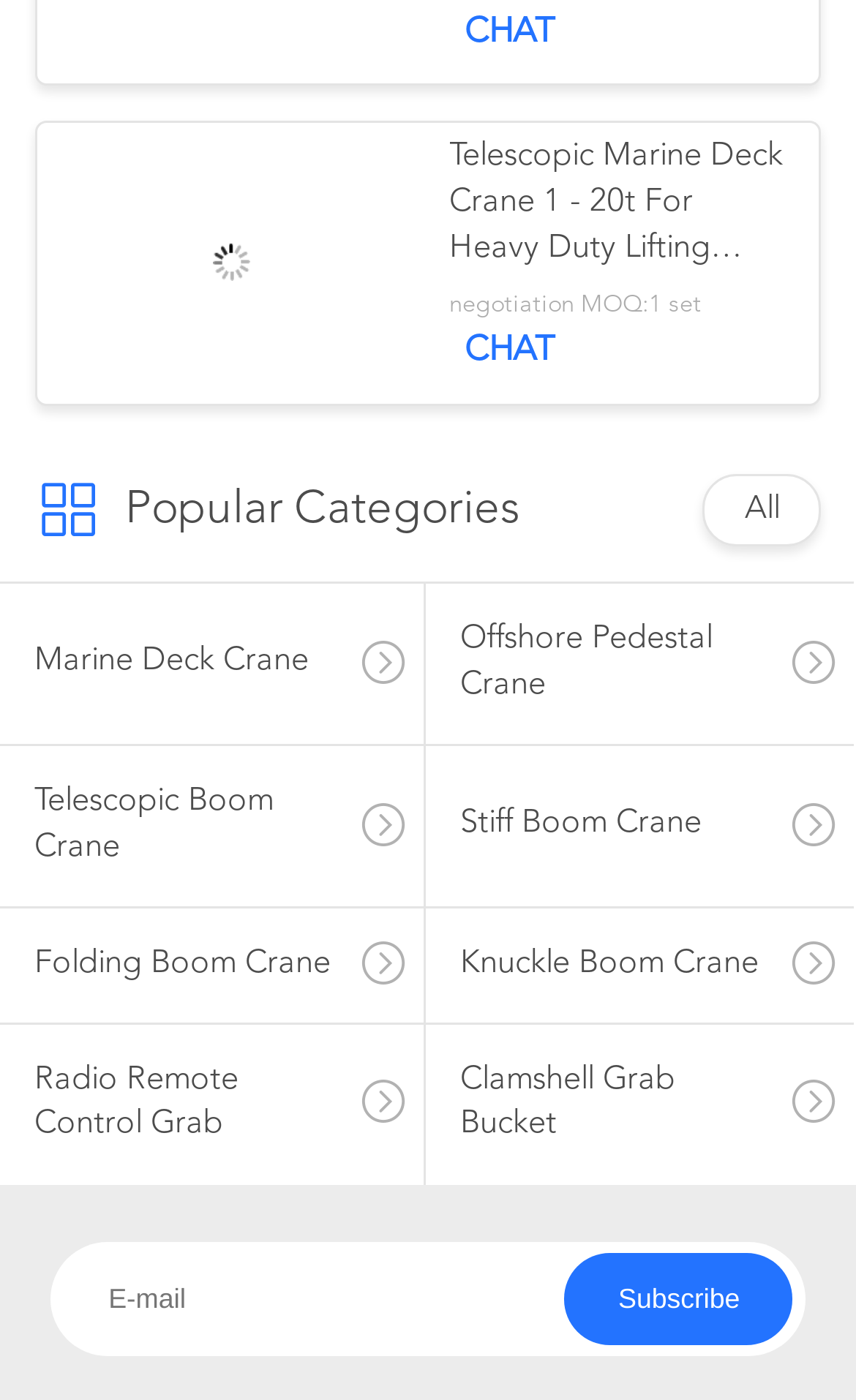What categories of cranes are listed on the webpage?
Refer to the image and provide a concise answer in one word or phrase.

Marine Deck Crane, Offshore Pedestal Crane, etc.